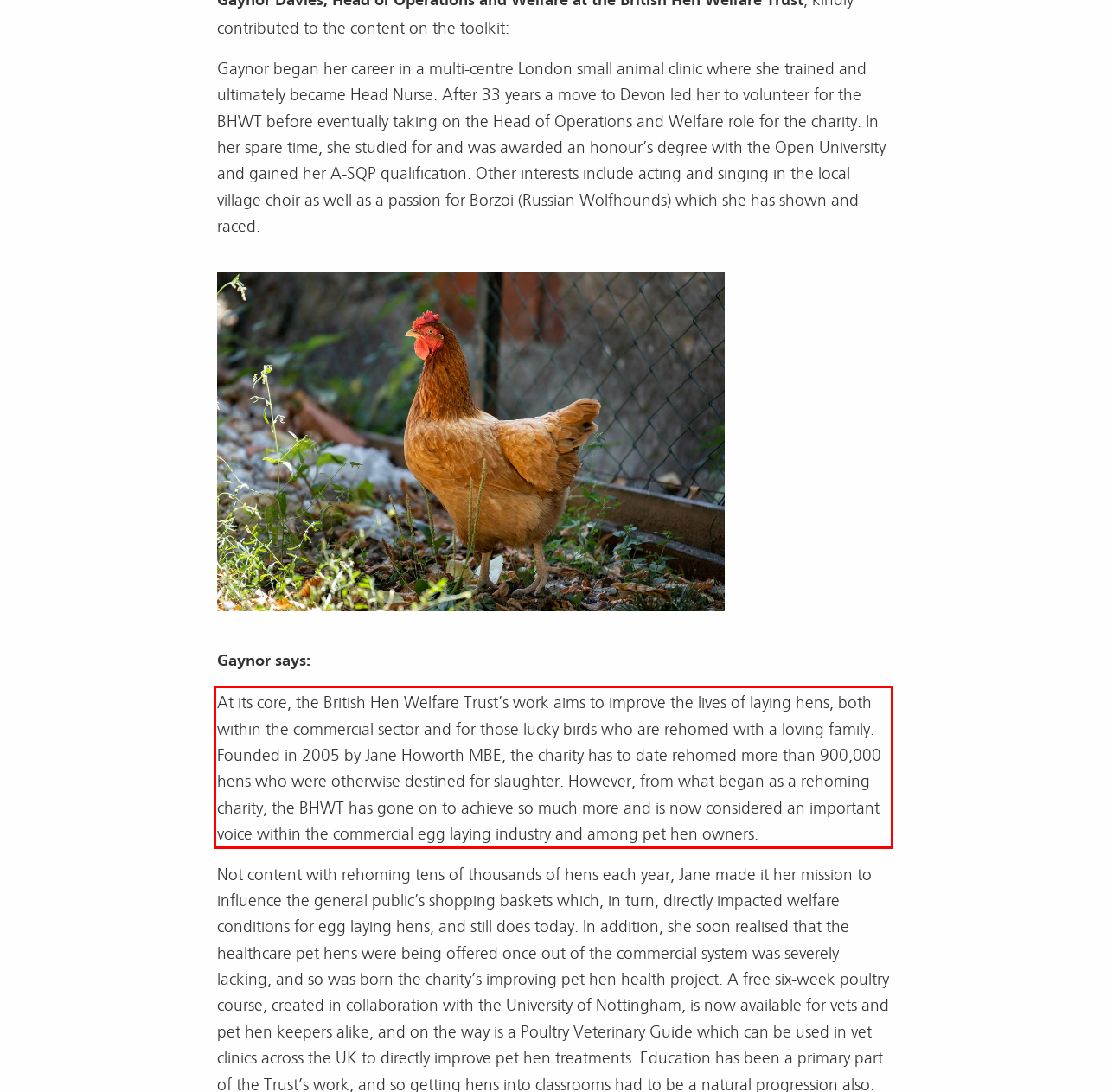You are provided with a screenshot of a webpage that includes a red bounding box. Extract and generate the text content found within the red bounding box.

At its core, the British Hen Welfare Trust’s work aims to improve the lives of laying hens, both within the commercial sector and for those lucky birds who are rehomed with a loving family. Founded in 2005 by Jane Howorth MBE, the charity has to date rehomed more than 900,000 hens who were otherwise destined for slaughter. However, from what began as a rehoming charity, the BHWT has gone on to achieve so much more and is now considered an important voice within the commercial egg laying industry and among pet hen owners.